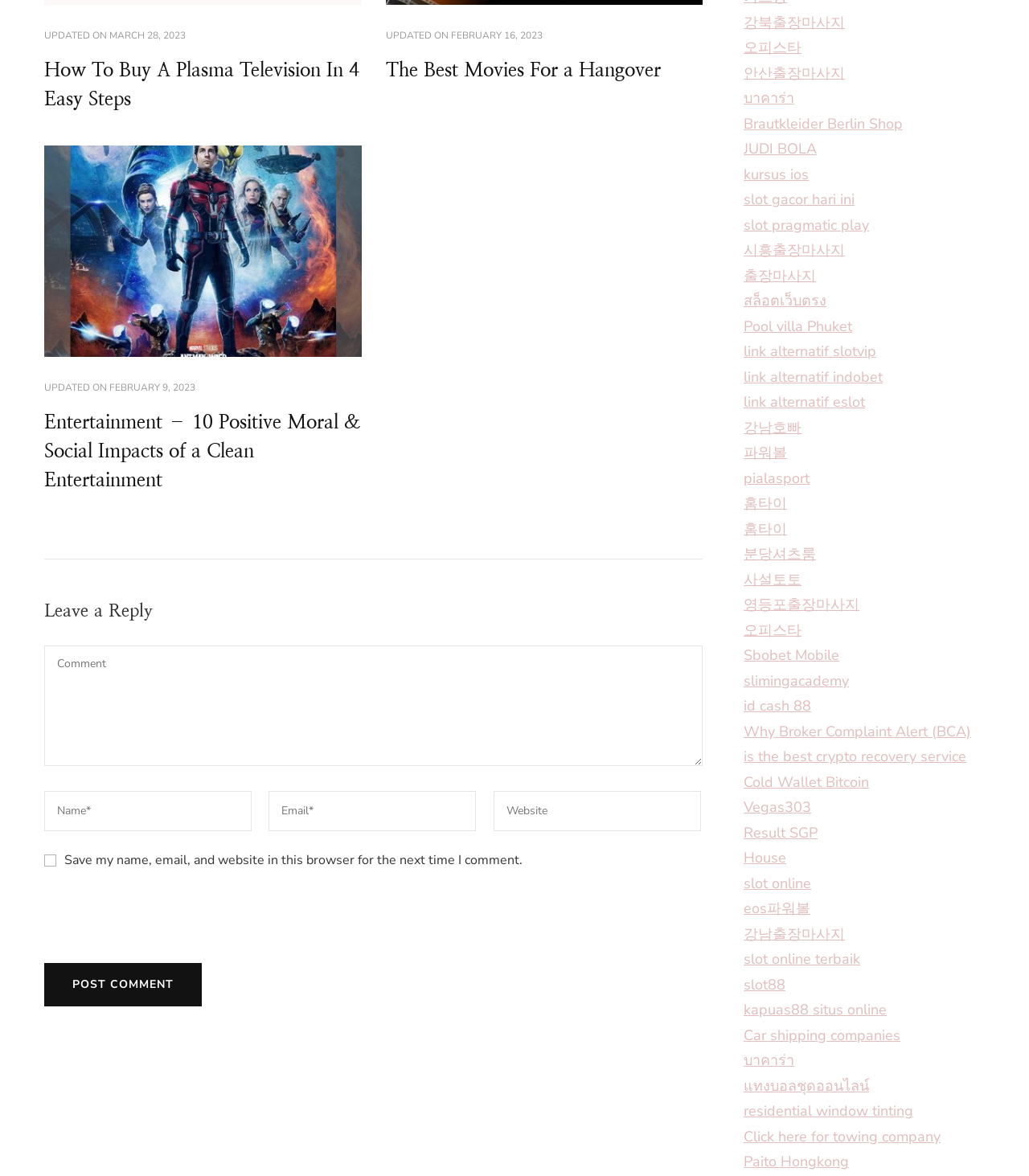What is the title of the second article?
Using the visual information from the image, give a one-word or short-phrase answer.

The Best Movies For a Hangover